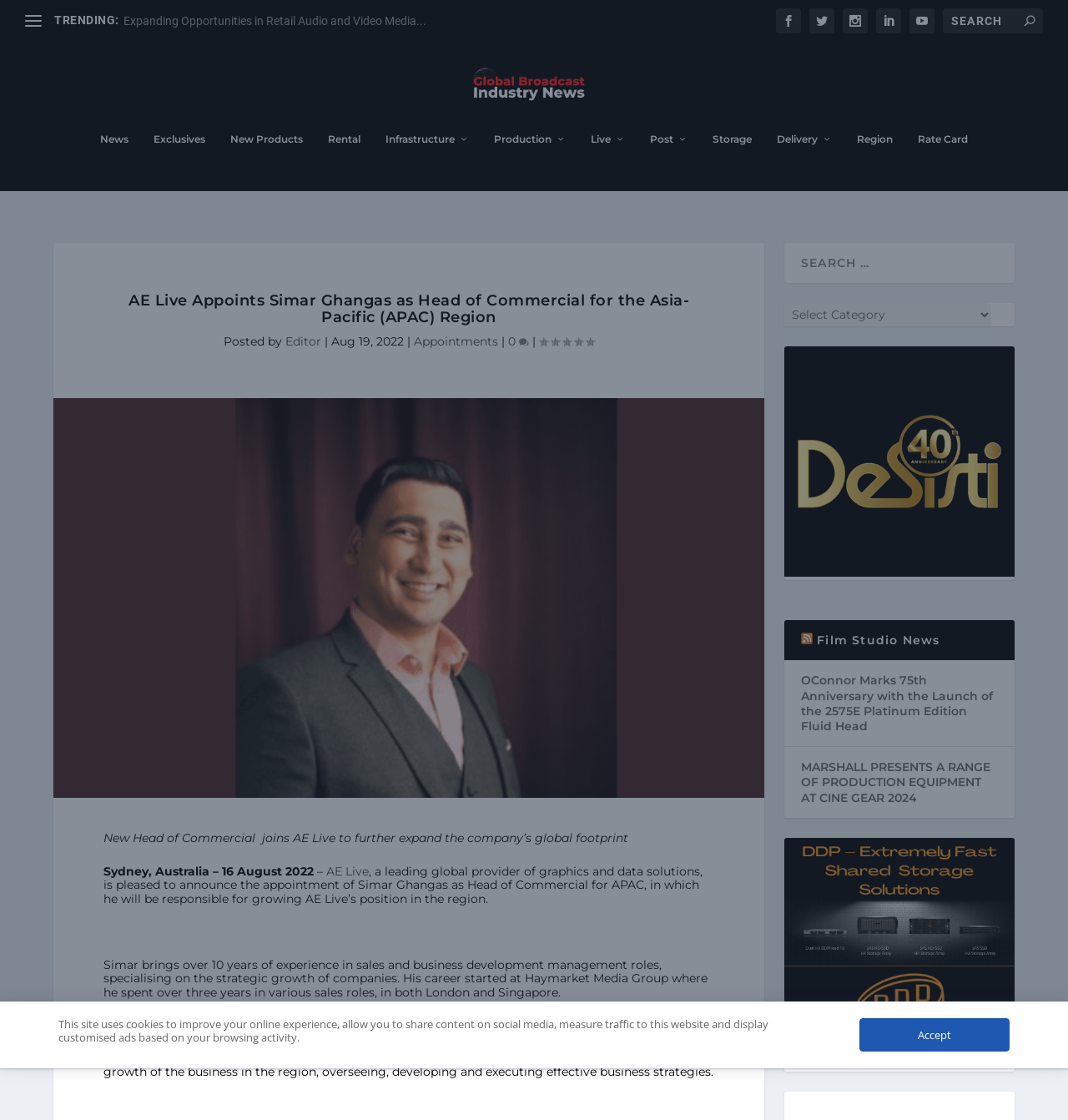Determine the bounding box coordinates for the element that should be clicked to follow this instruction: "View AE Live news". The coordinates should be given as four float numbers between 0 and 1, in the format [left, top, right, bottom].

[0.023, 0.037, 0.977, 0.104]